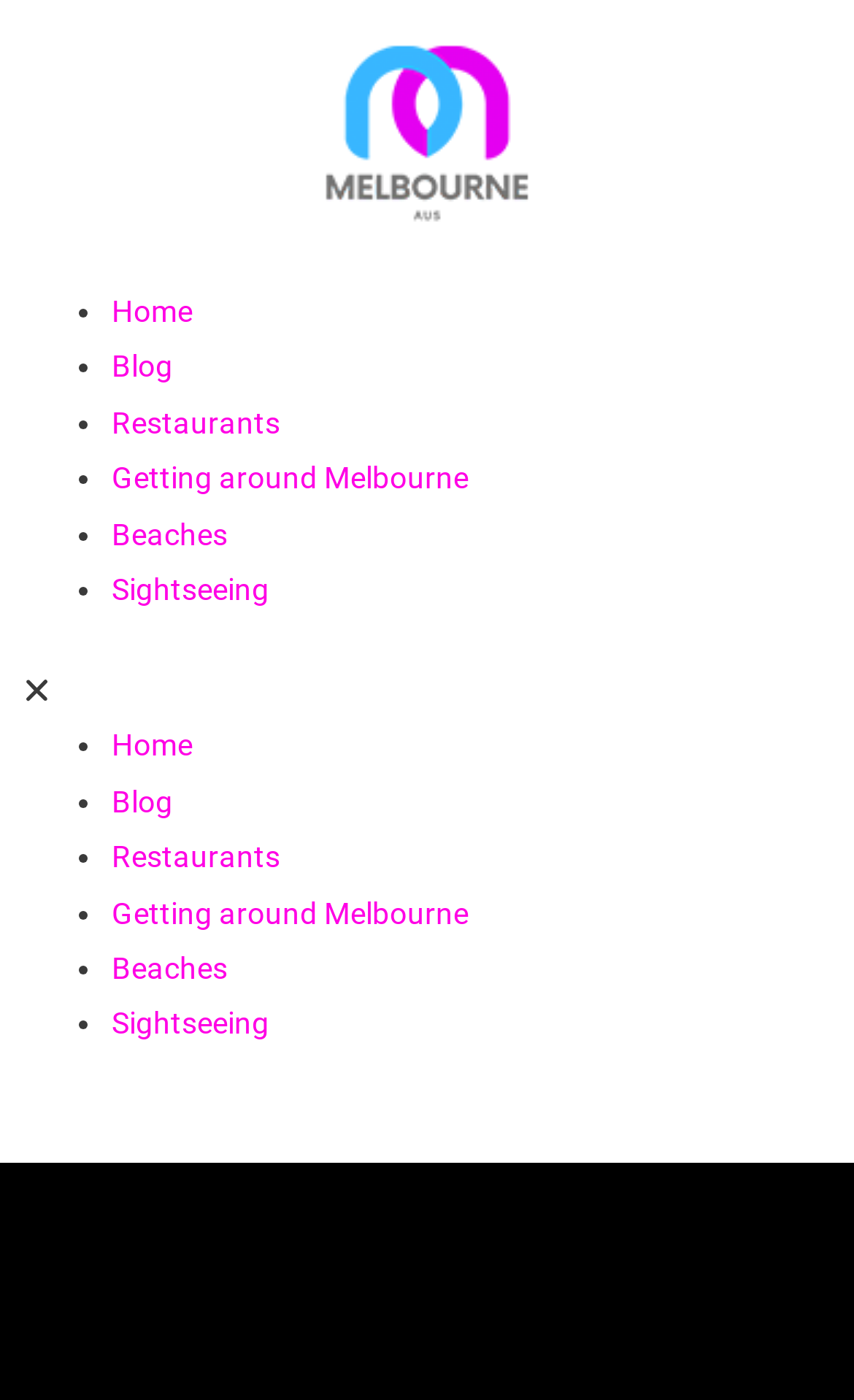Please extract the title of the webpage.

Best Ninja Classes For Kids in Melbourne